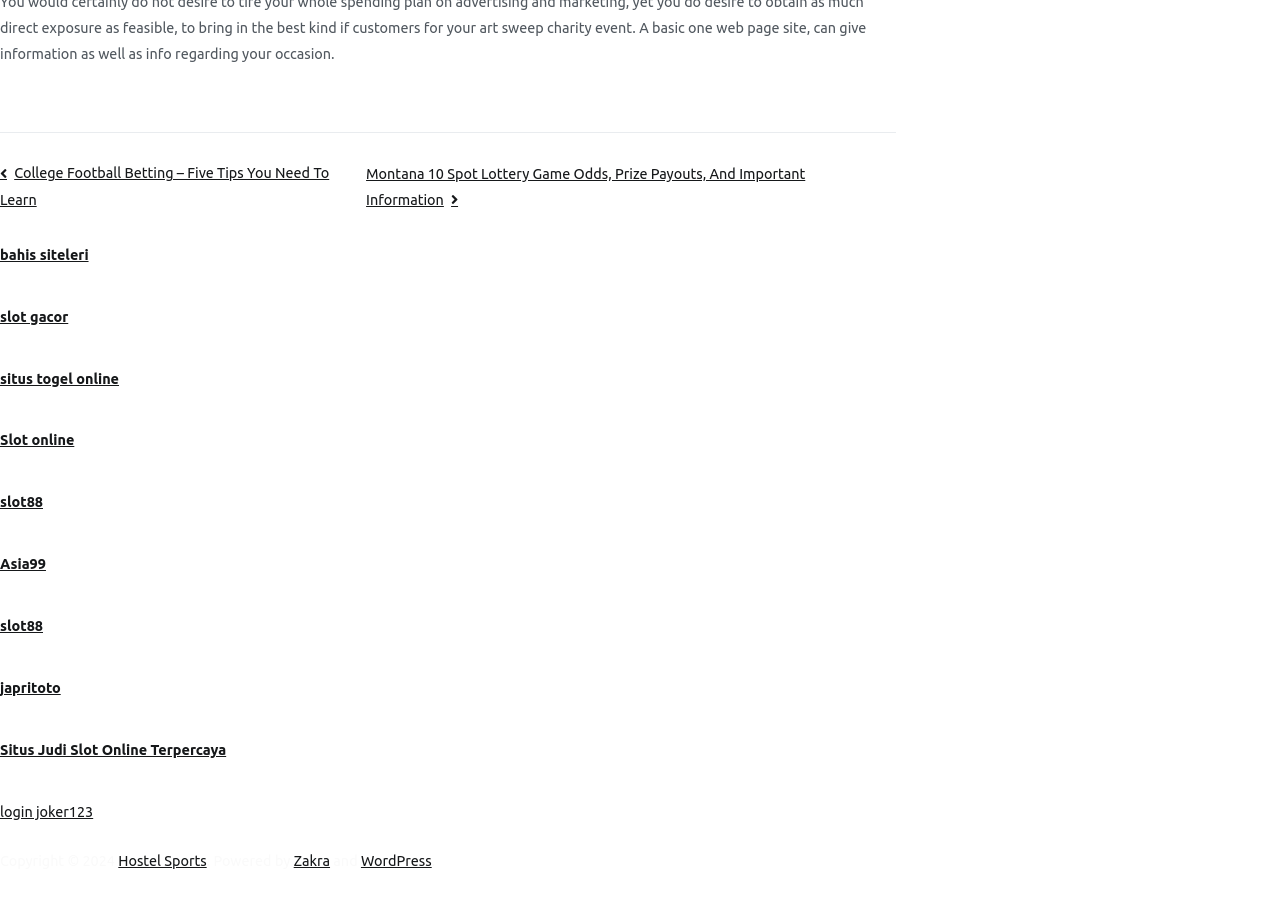Please provide a comprehensive answer to the question based on the screenshot: How many sections are there in the webpage?

The webpage can be divided into three sections: the navigation section at the top, the complementary section in the middle, and the content information section at the bottom.